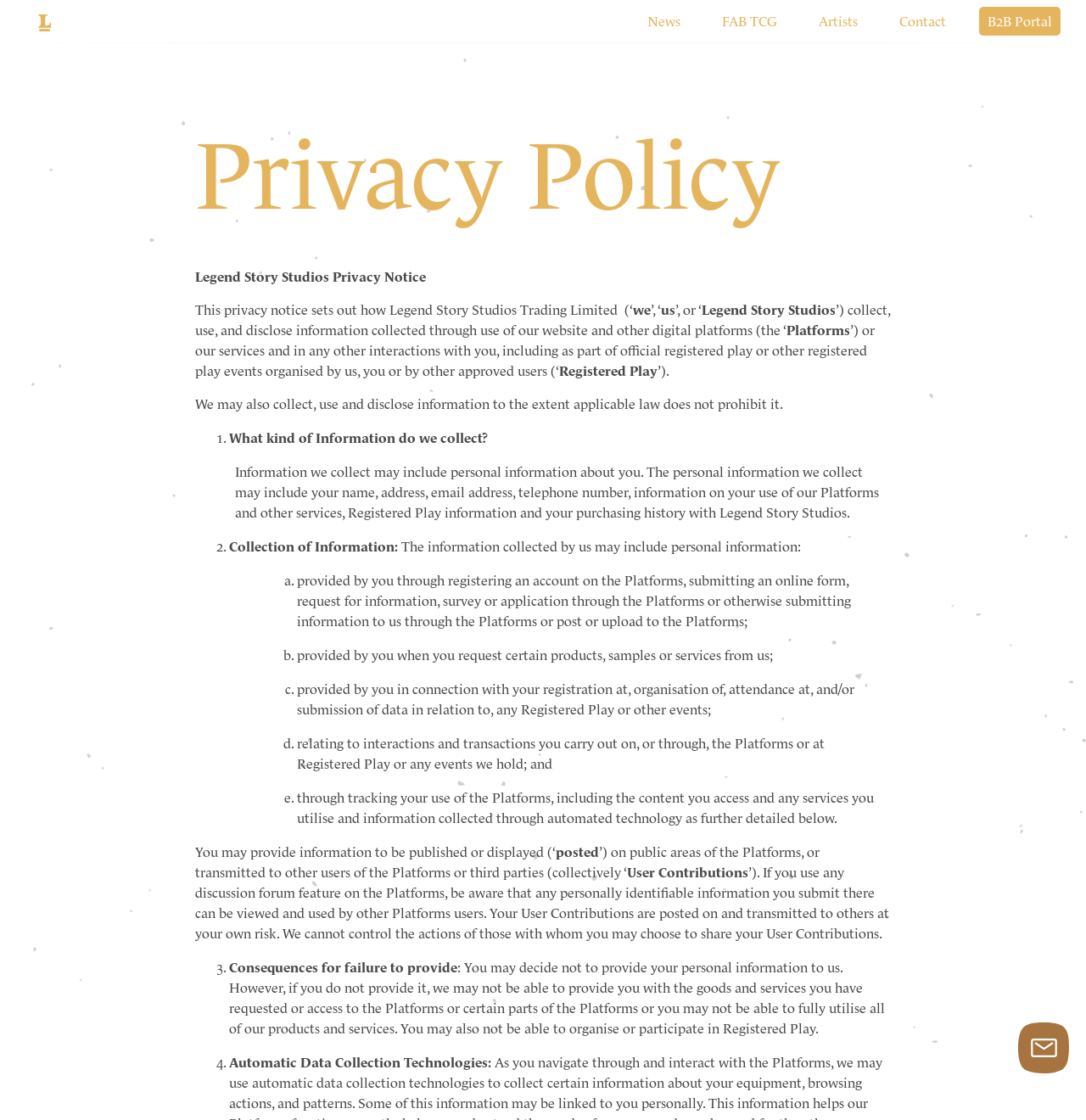Respond to the question with just a single word or phrase: 
What type of information does the studio collect?

Personal information